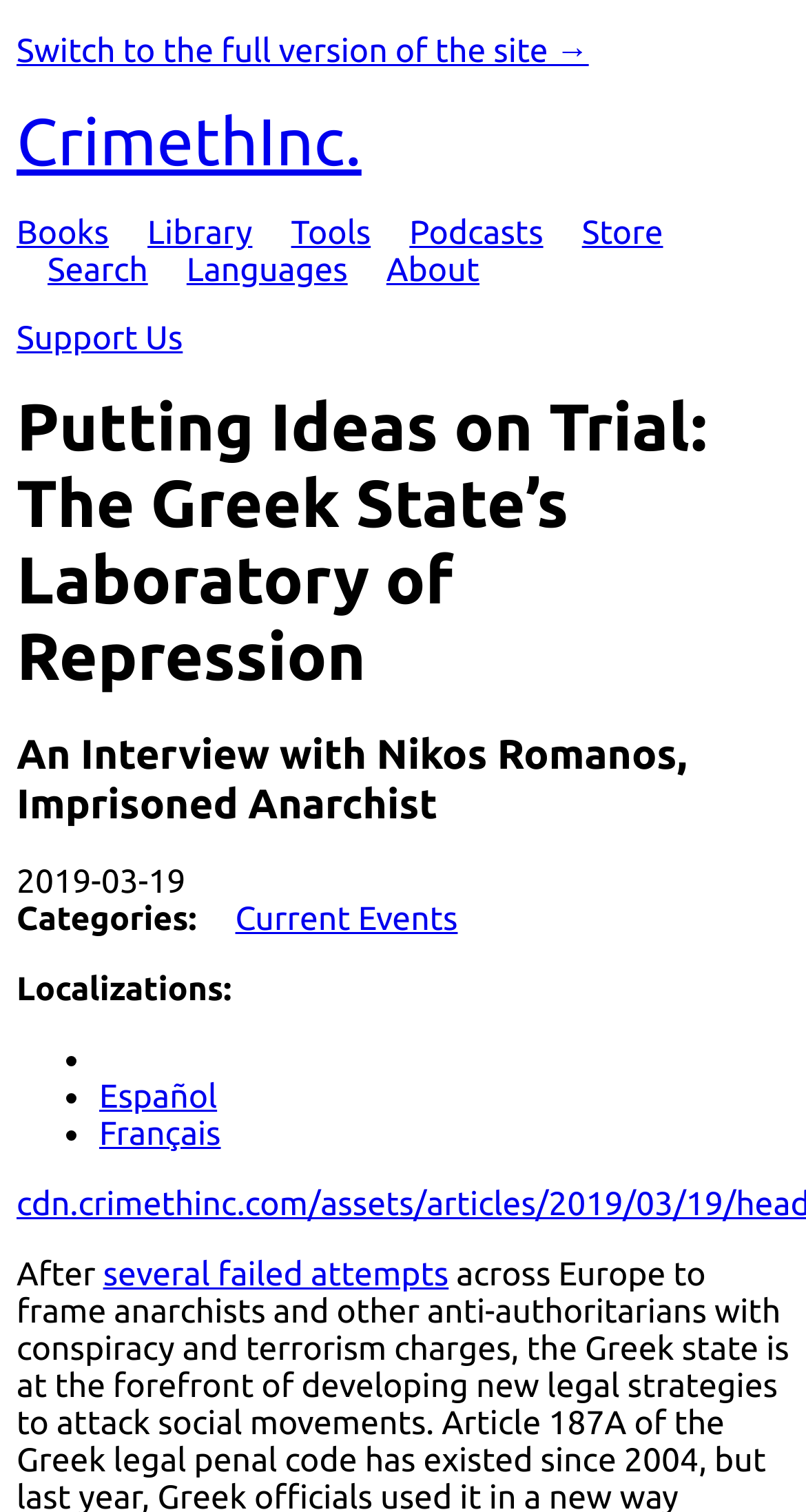Please predict the bounding box coordinates (top-left x, top-left y, bottom-right x, bottom-right y) for the UI element in the screenshot that fits the description: Current Events

[0.292, 0.595, 0.568, 0.62]